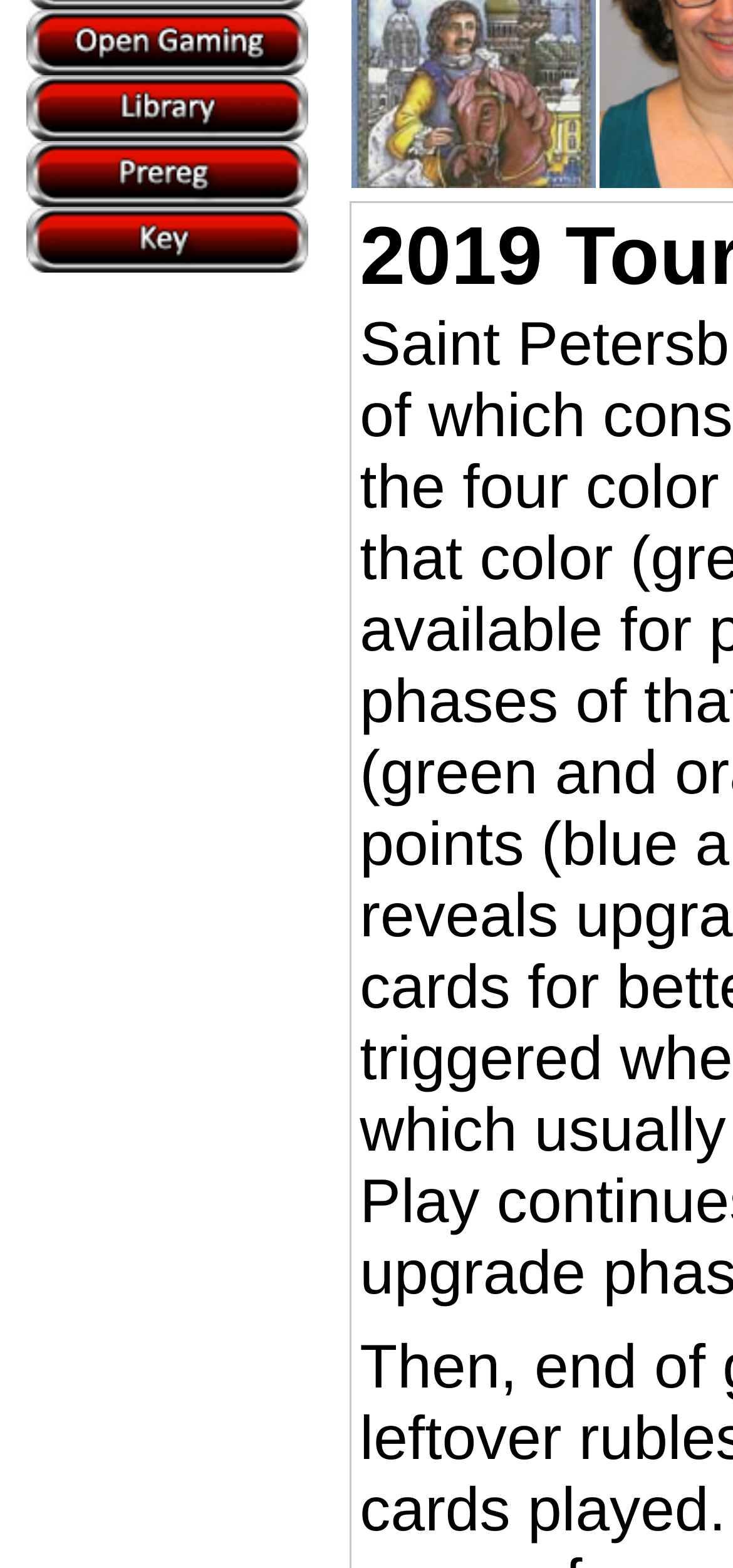Extract the bounding box coordinates for the described element: "alt="BPA Open Gaming"". The coordinates should be represented as four float numbers between 0 and 1: [left, top, right, bottom].

[0.037, 0.032, 0.421, 0.053]